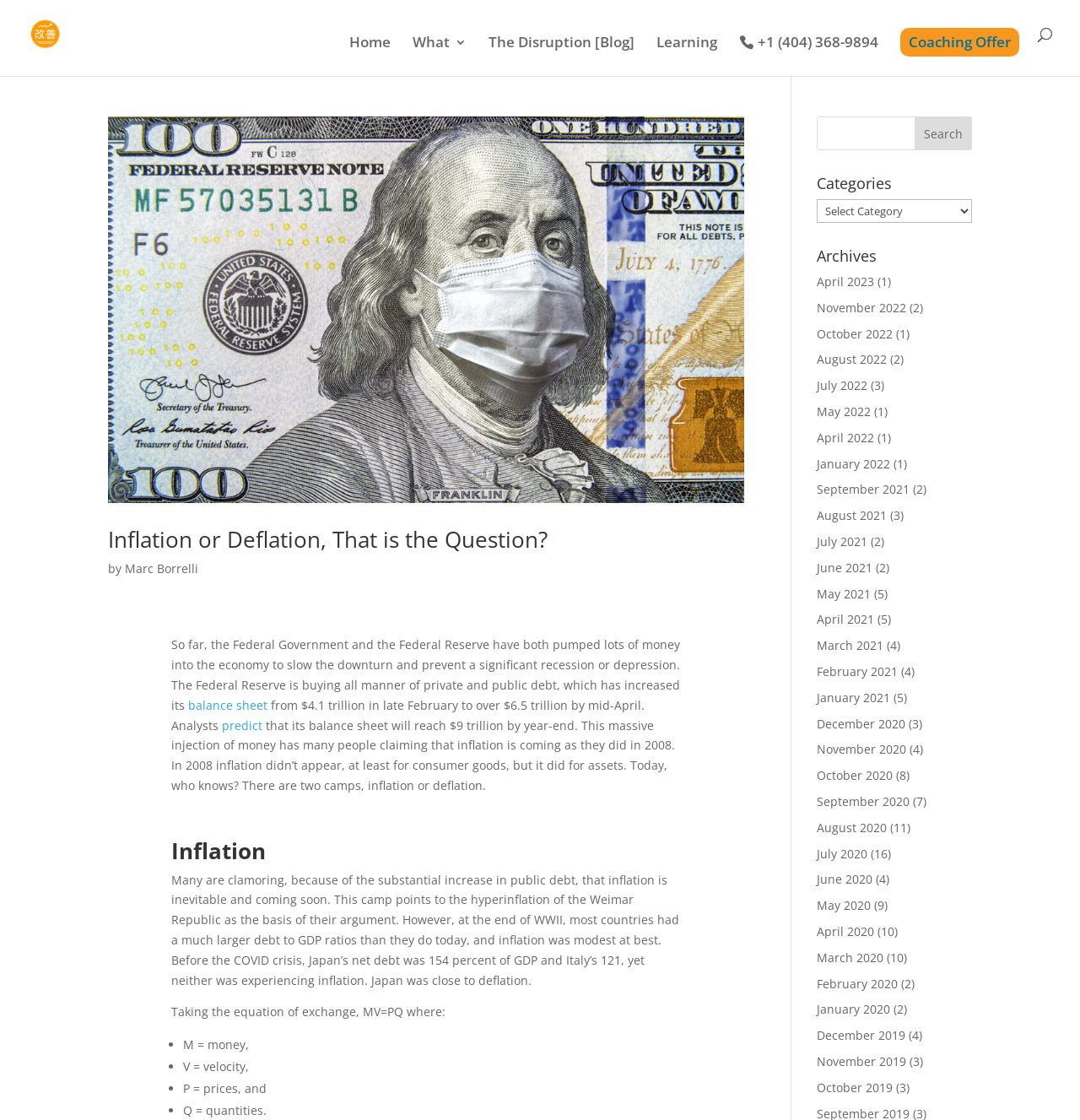Show the bounding box coordinates of the region that should be clicked to follow the instruction: "Search for something."

[0.847, 0.104, 0.9, 0.134]